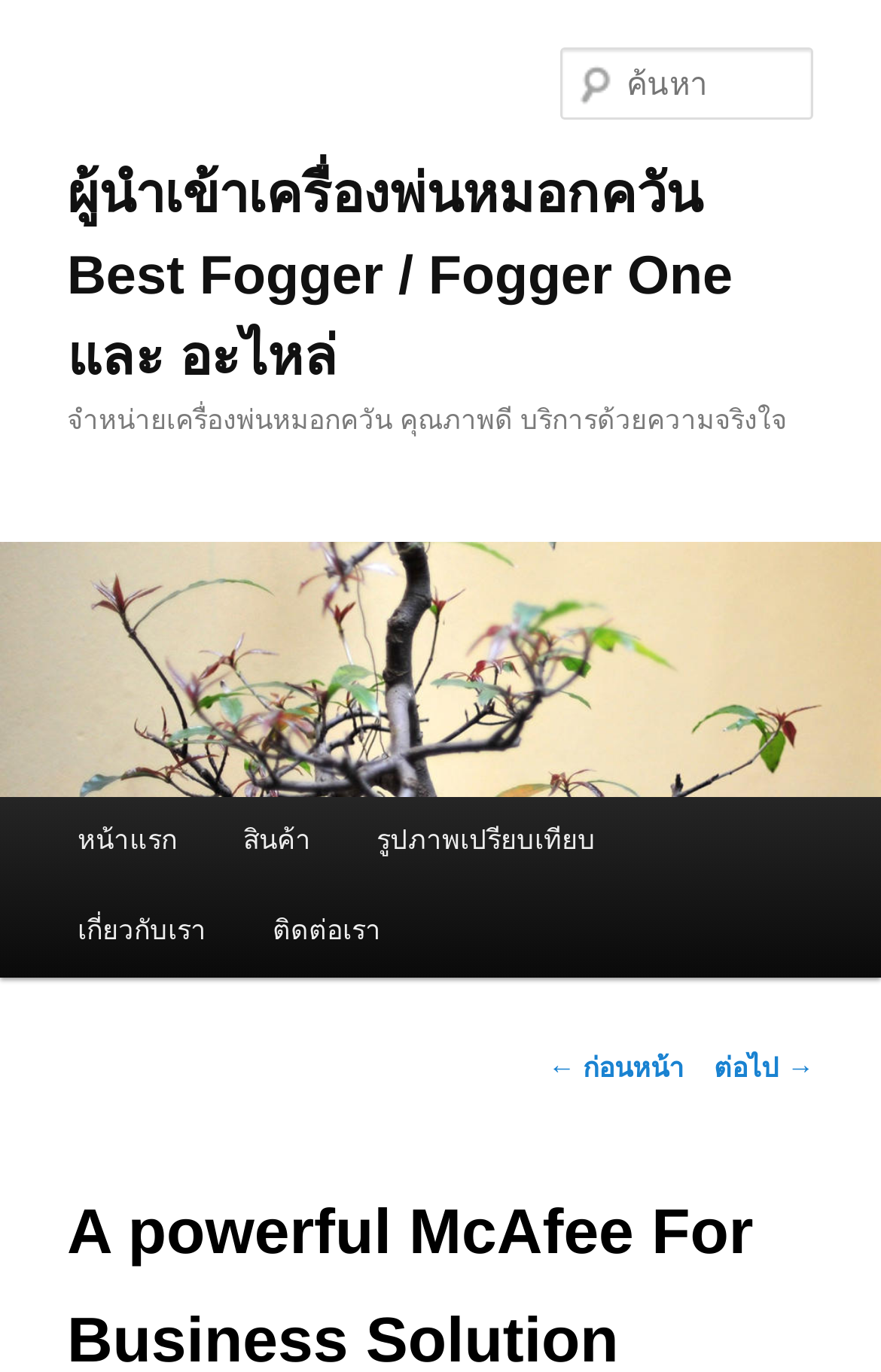Please answer the following question as detailed as possible based on the image: 
What is the business focus of this website?

The heading 'จำหน่ายเครื่องพ่นหมอกควัน คุณภาพดี บริการด้วยความจริงใจ' translates to 'Selling foggers with good quality and honest service', indicating that the business focus of this website is on sales and service of foggers.